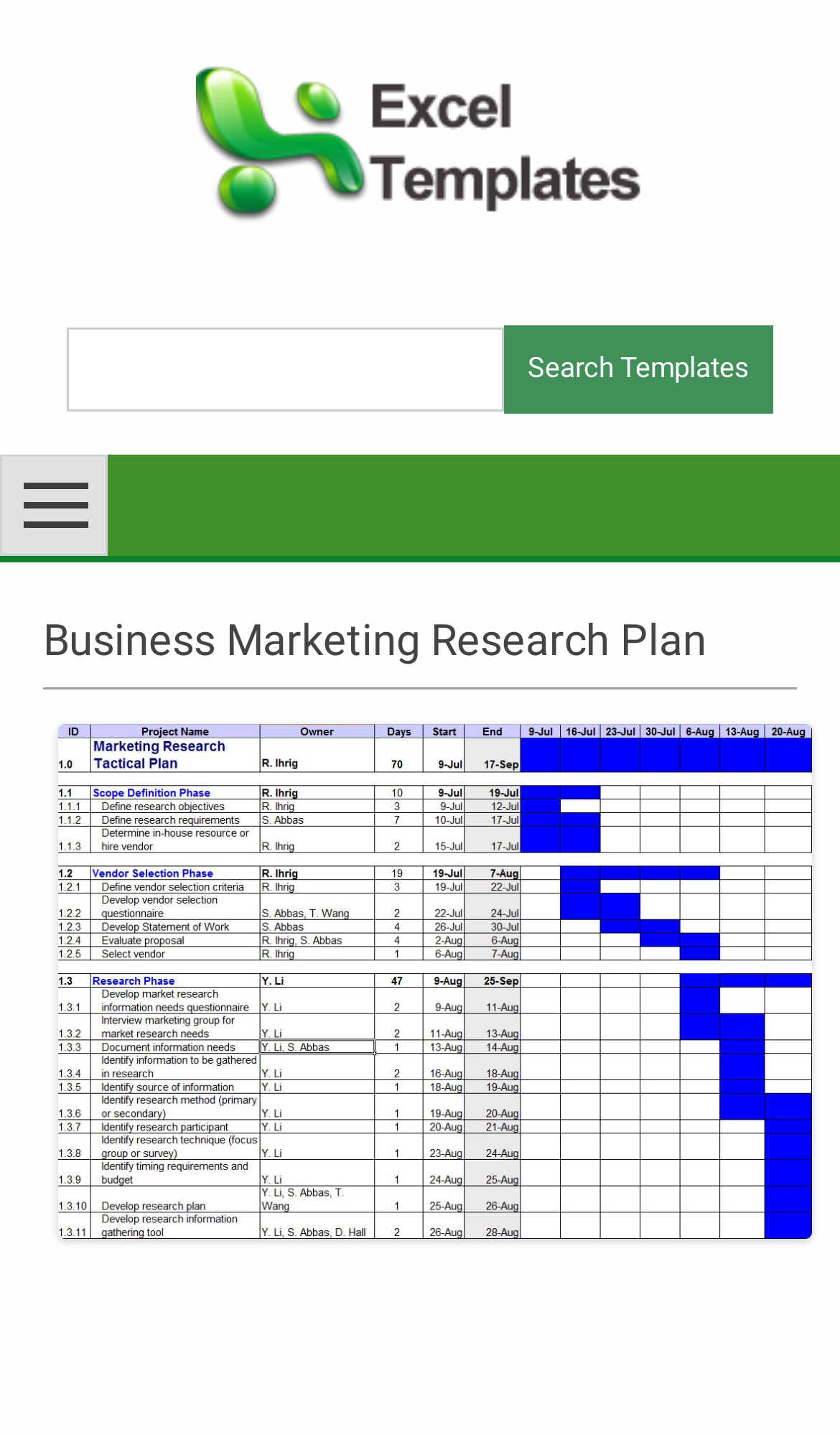What is the function of the search bar?
Look at the webpage screenshot and answer the question with a detailed explanation.

The search bar has a button labeled 'Search Templates', which suggests that its function is to search for templates related to business marketing research plans.